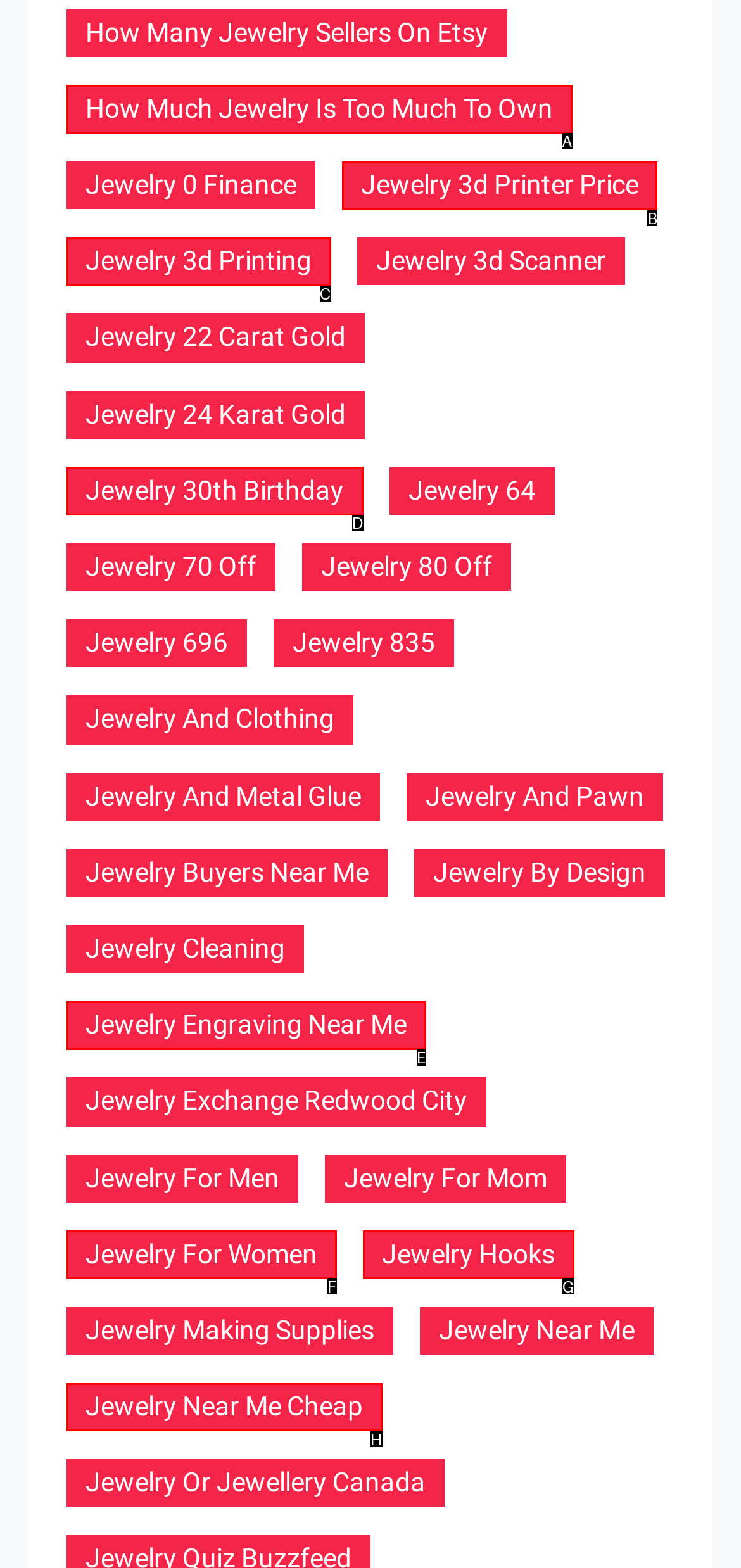Point out the option that needs to be clicked to fulfill the following instruction: View 'Jewelry 3d Printer Price'
Answer with the letter of the appropriate choice from the listed options.

B